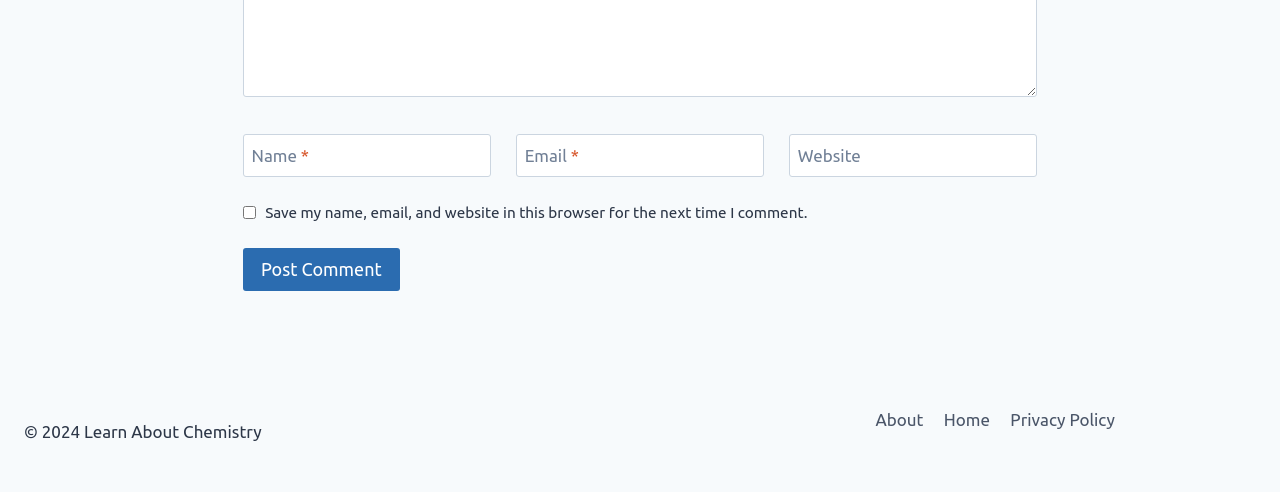Given the element description Privacy Policy, specify the bounding box coordinates of the corresponding UI element in the format (top-left x, top-left y, bottom-right x, bottom-right y). All values must be between 0 and 1.

[0.781, 0.815, 0.879, 0.891]